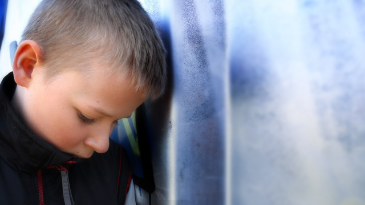What is the boy leaning against?
Please answer the question with a single word or phrase, referencing the image.

Metallic surface